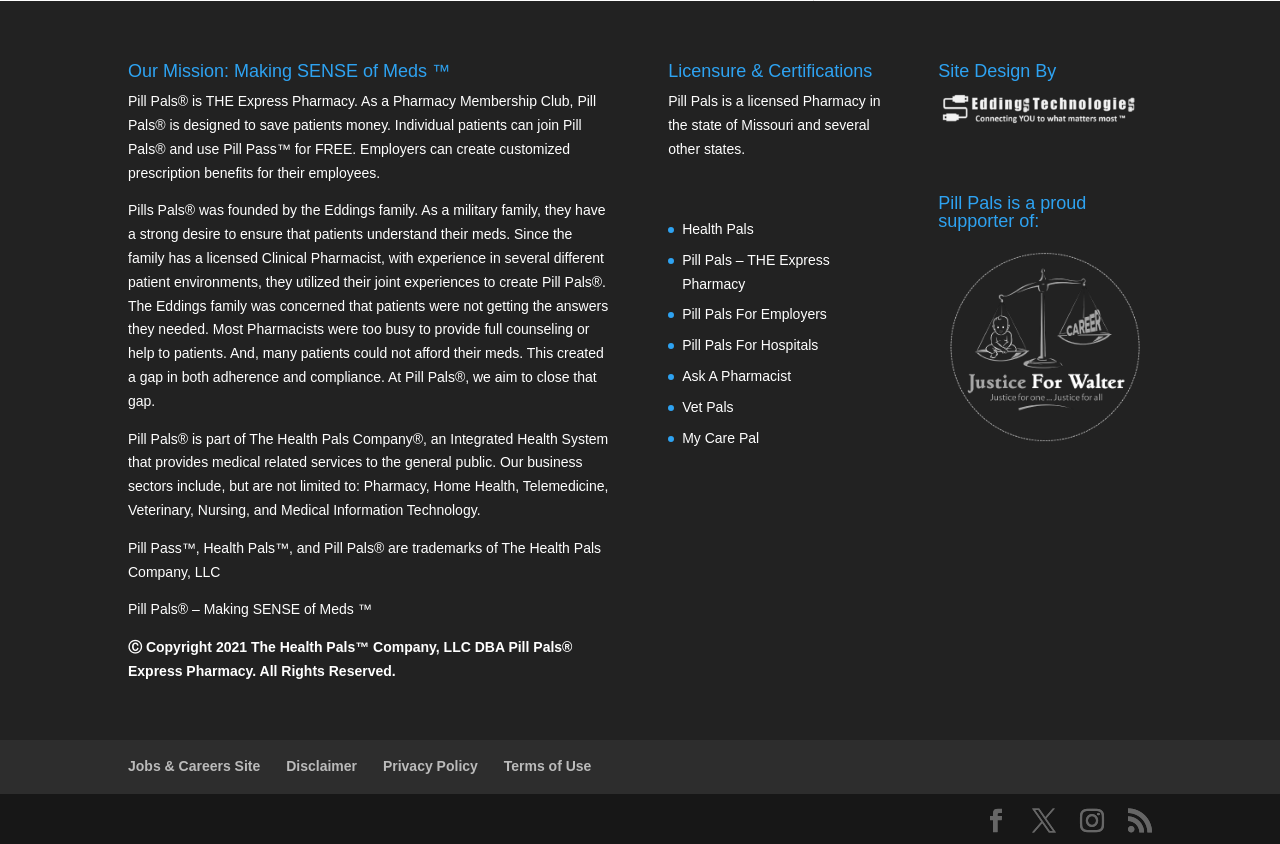What is the state where Pill Pals is licensed as a pharmacy? Look at the image and give a one-word or short phrase answer.

Missouri